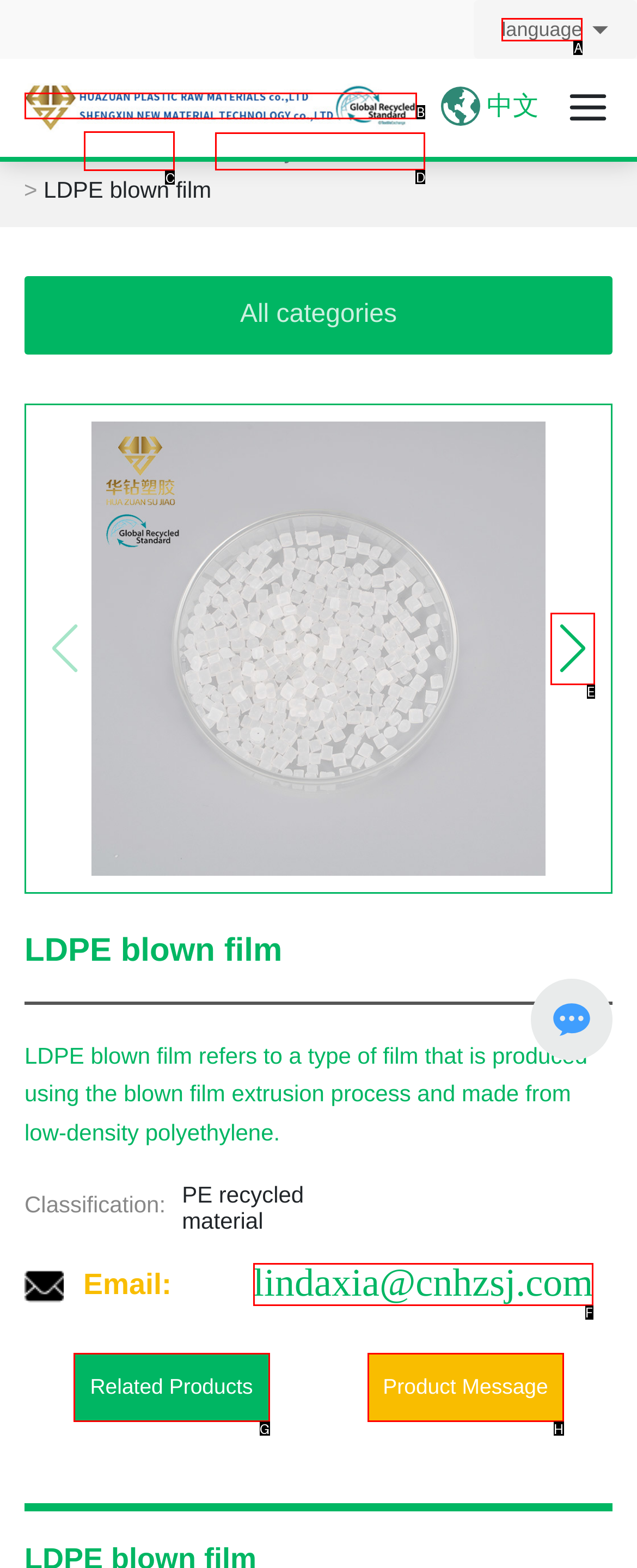Determine the right option to click to perform this task: View products
Answer with the correct letter from the given choices directly.

C